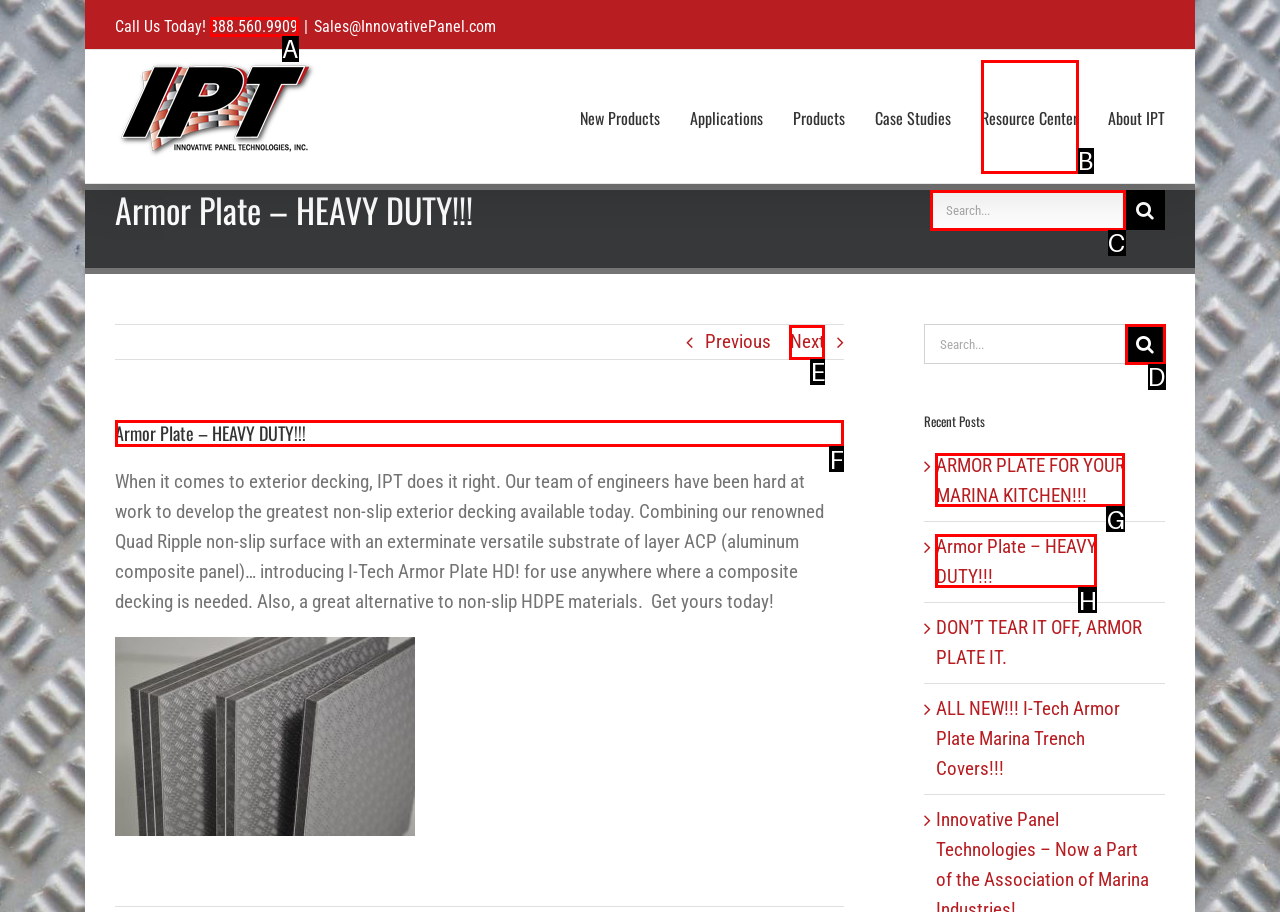Based on the choices marked in the screenshot, which letter represents the correct UI element to perform the task: Learn more about Armor Plate – HEAVY DUTY!!!?

F